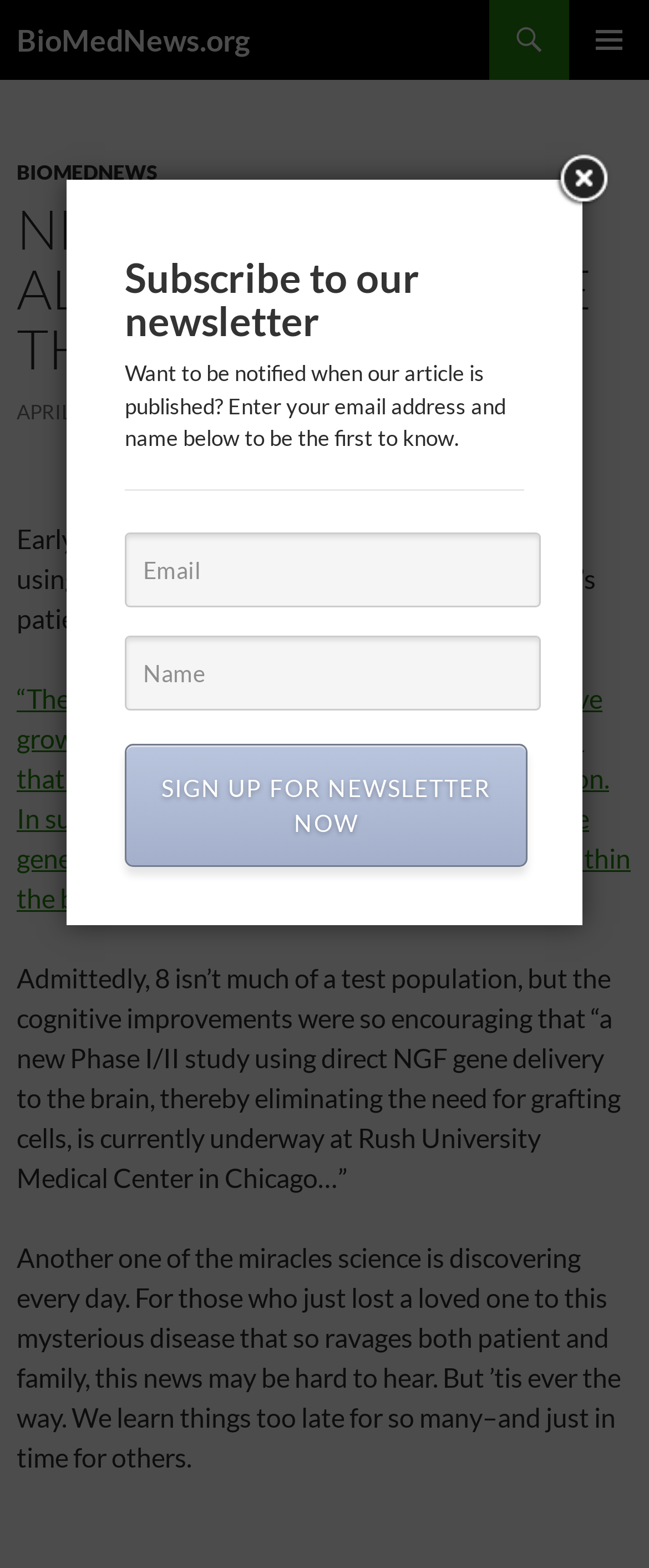Locate the bounding box coordinates of the element that needs to be clicked to carry out the instruction: "Enter email address in the newsletter subscription field". The coordinates should be given as four float numbers ranging from 0 to 1, i.e., [left, top, right, bottom].

[0.192, 0.339, 0.833, 0.387]